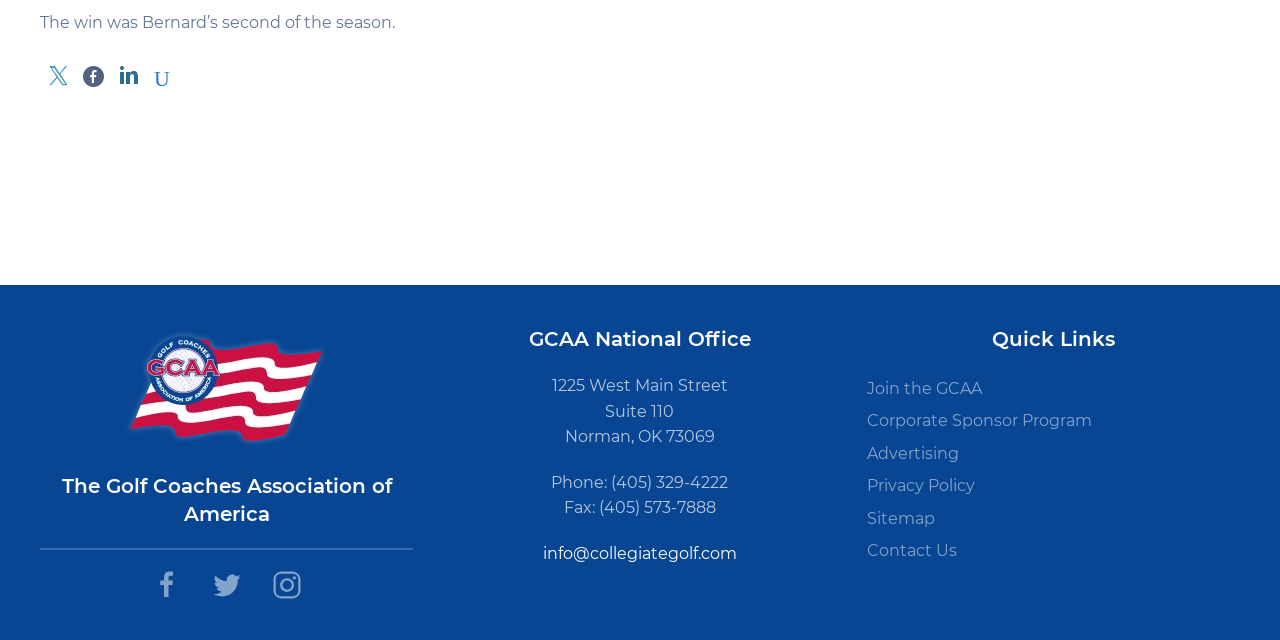Can you find the bounding box coordinates for the UI element given this description: "info@collegiategolf.com"? Provide the coordinates as four float numbers between 0 and 1: [left, top, right, bottom].

[0.424, 0.85, 0.576, 0.88]